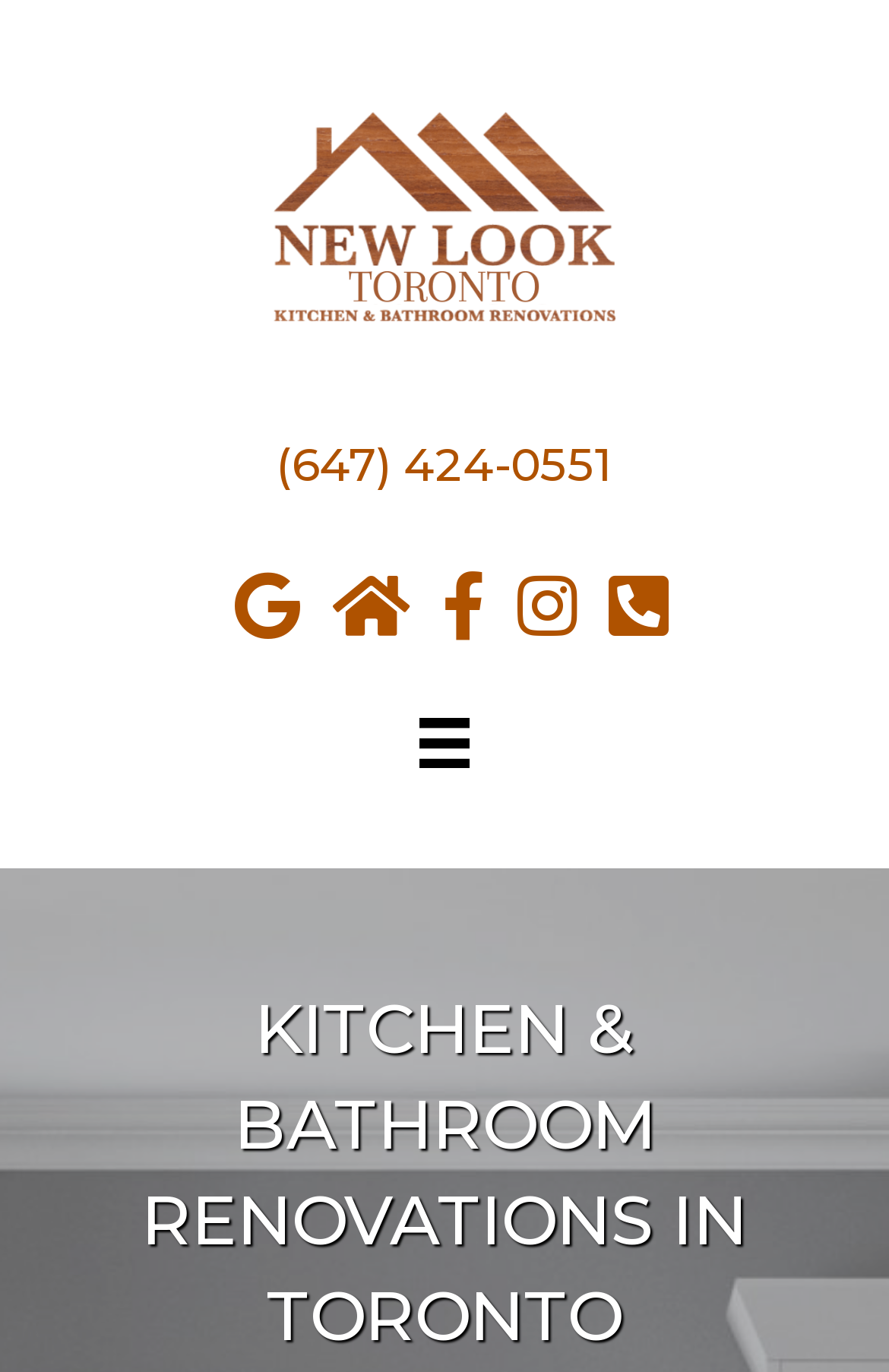What is the main heading displayed on the webpage? Please provide the text.

NEW LOOK TORONTO KITCHEN & BATHROOM RENOVATIONS